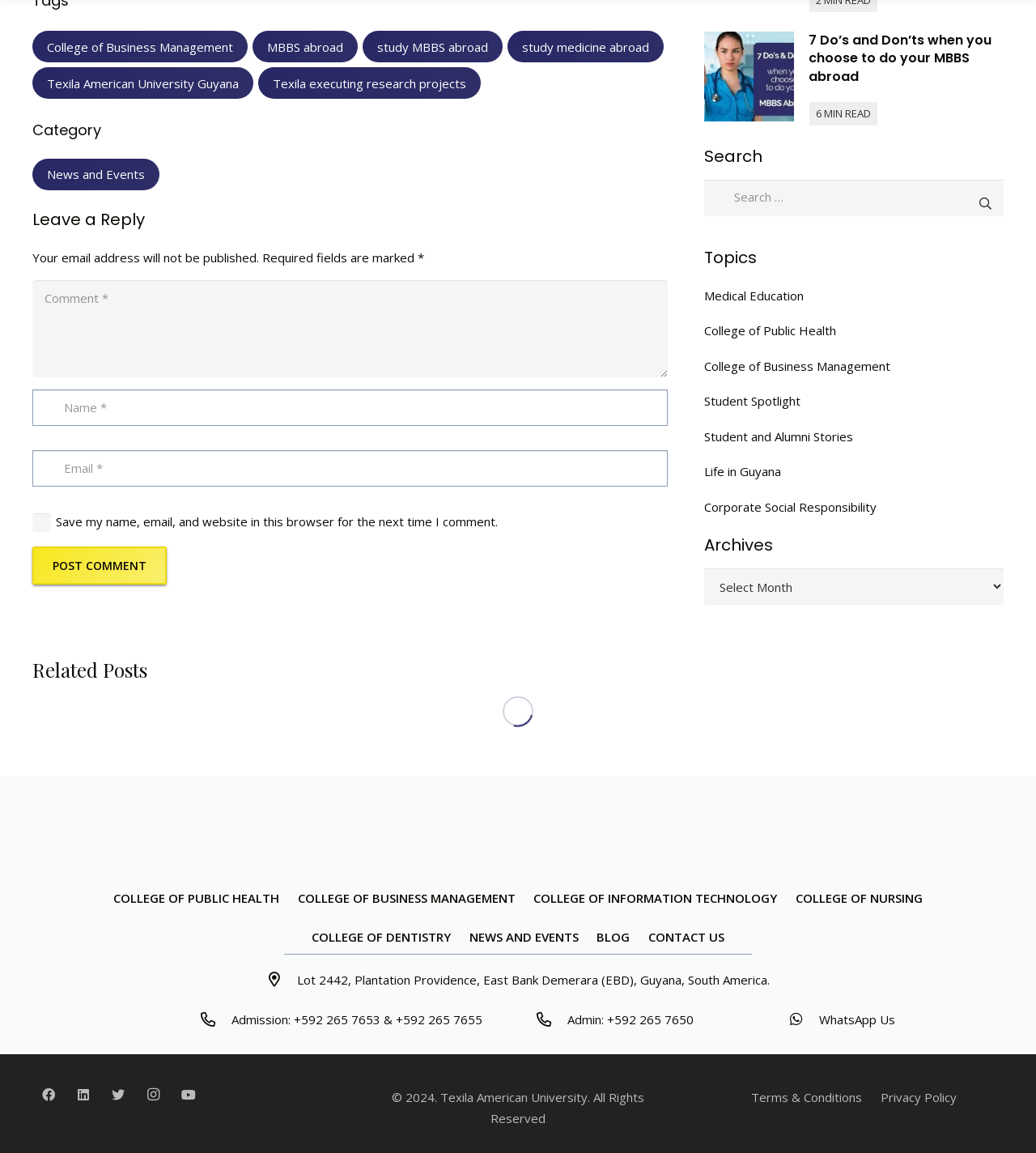Predict the bounding box of the UI element based on the description: "parent_node: WhatsApp Us aria-label="WhatsApp Us"". The coordinates should be four float numbers between 0 and 1, formatted as [left, top, right, bottom].

[0.761, 0.875, 0.791, 0.893]